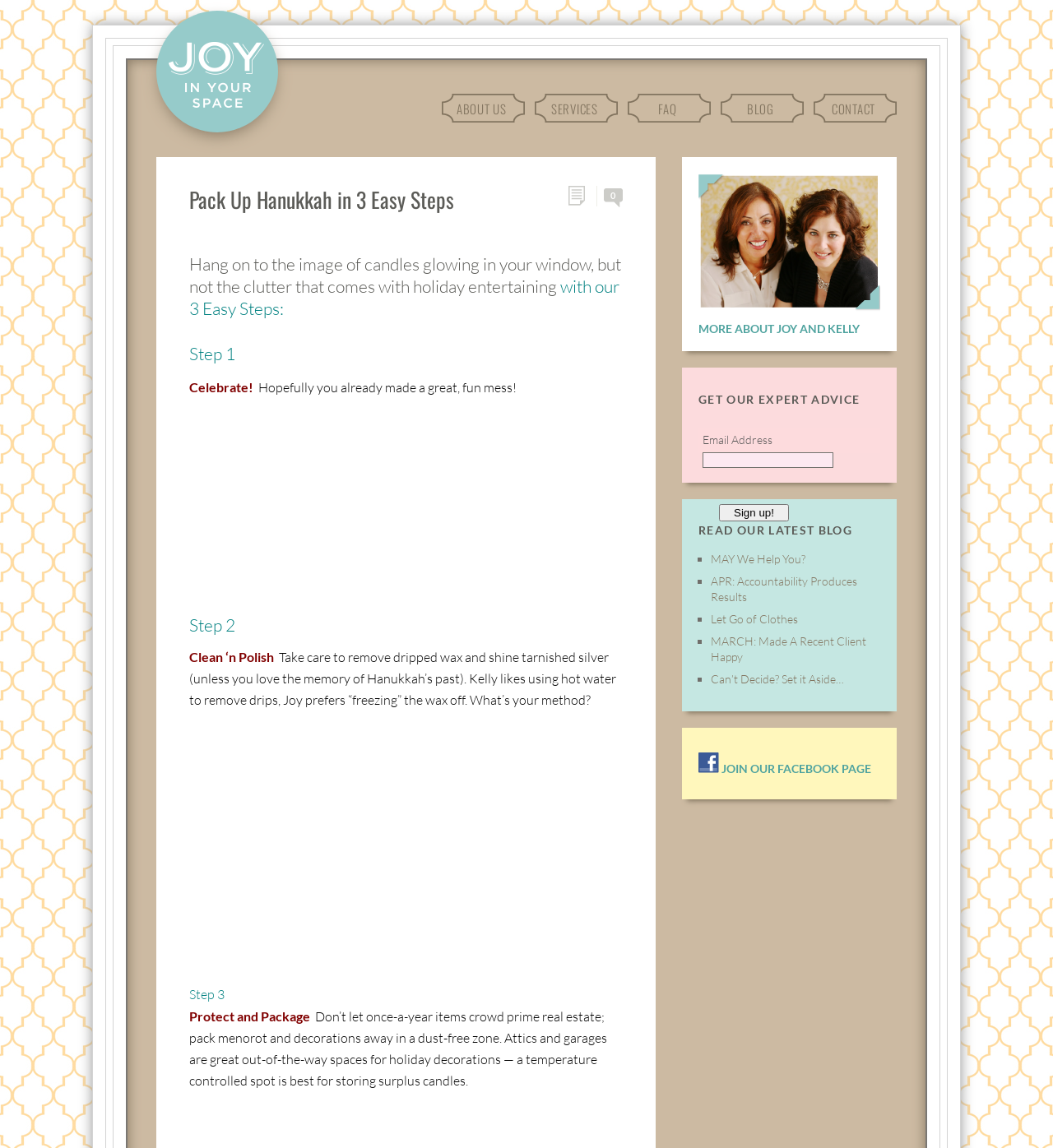Find the bounding box of the UI element described as follows: "name="mc_signup_submit" value="Sign up!"".

[0.683, 0.439, 0.749, 0.454]